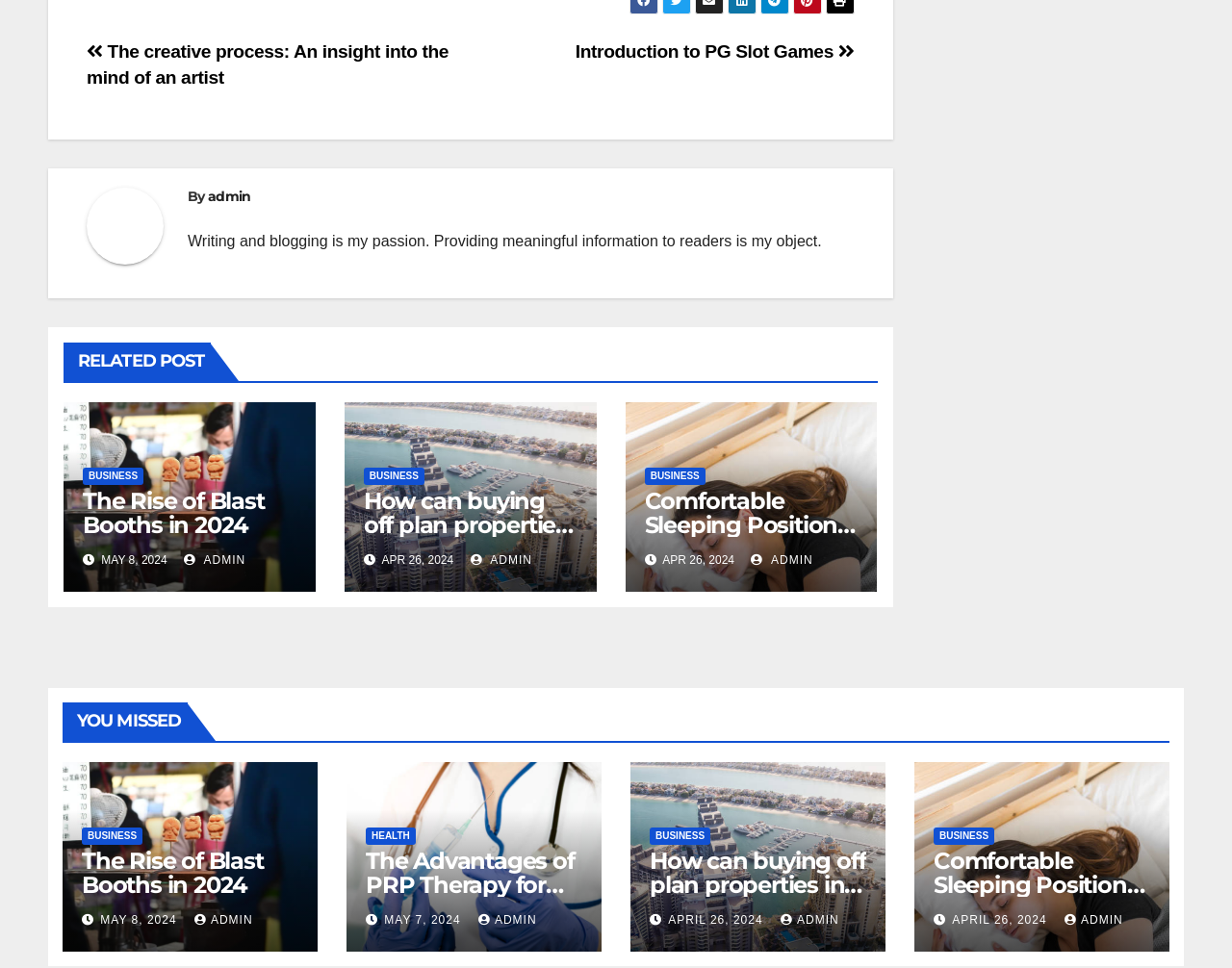Provide a short answer to the following question with just one word or phrase: What is the category of the post 'The Rise of Blast Booths in 2024'?

BUSINESS